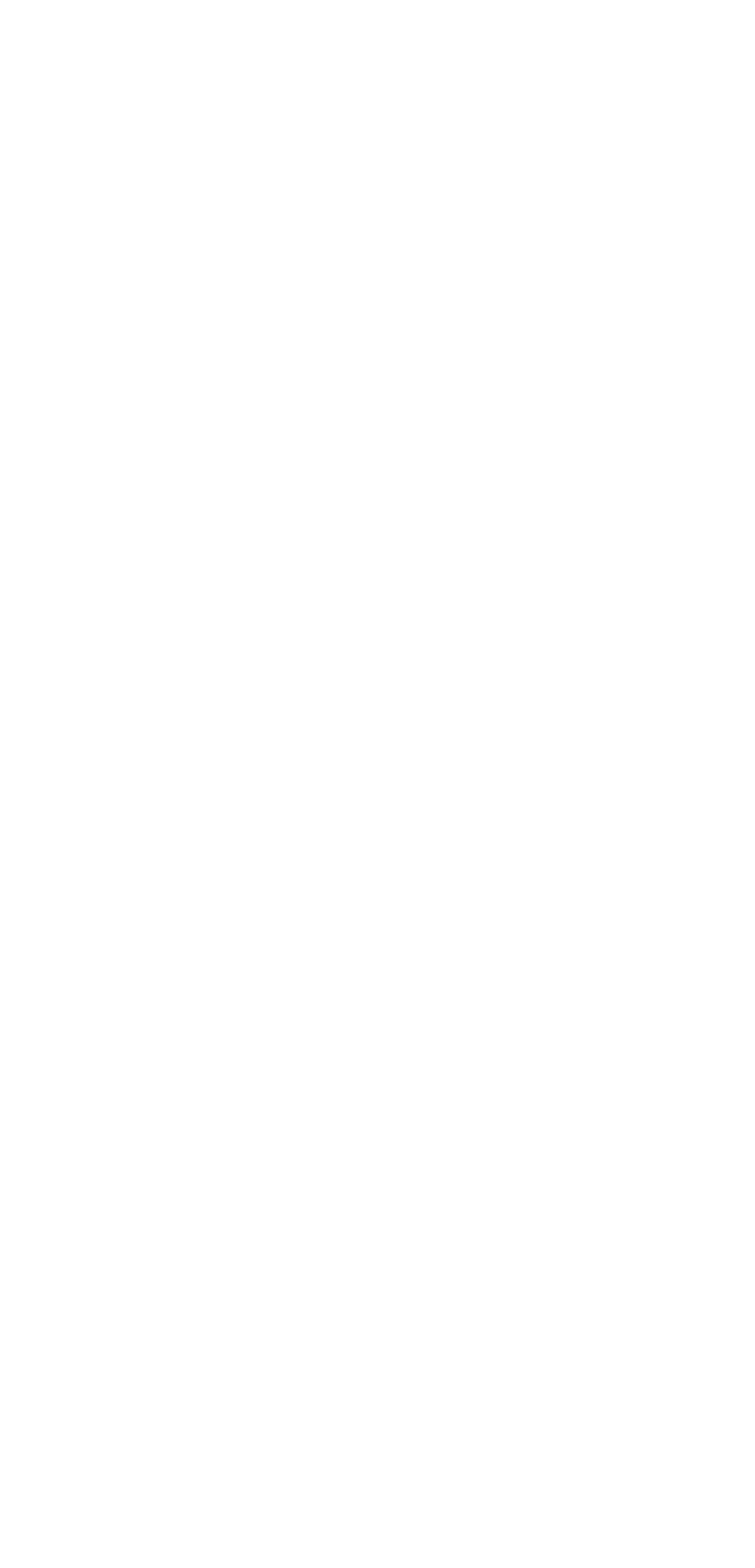How many types of refrigerants are mentioned?
Please answer the question with as much detail as possible using the screenshot.

I can see that there are four types of refrigerants mentioned, which are Natural refrigerants, Ammonia [NH3], CO2, and Hydrocarbons, each with a corresponding link.